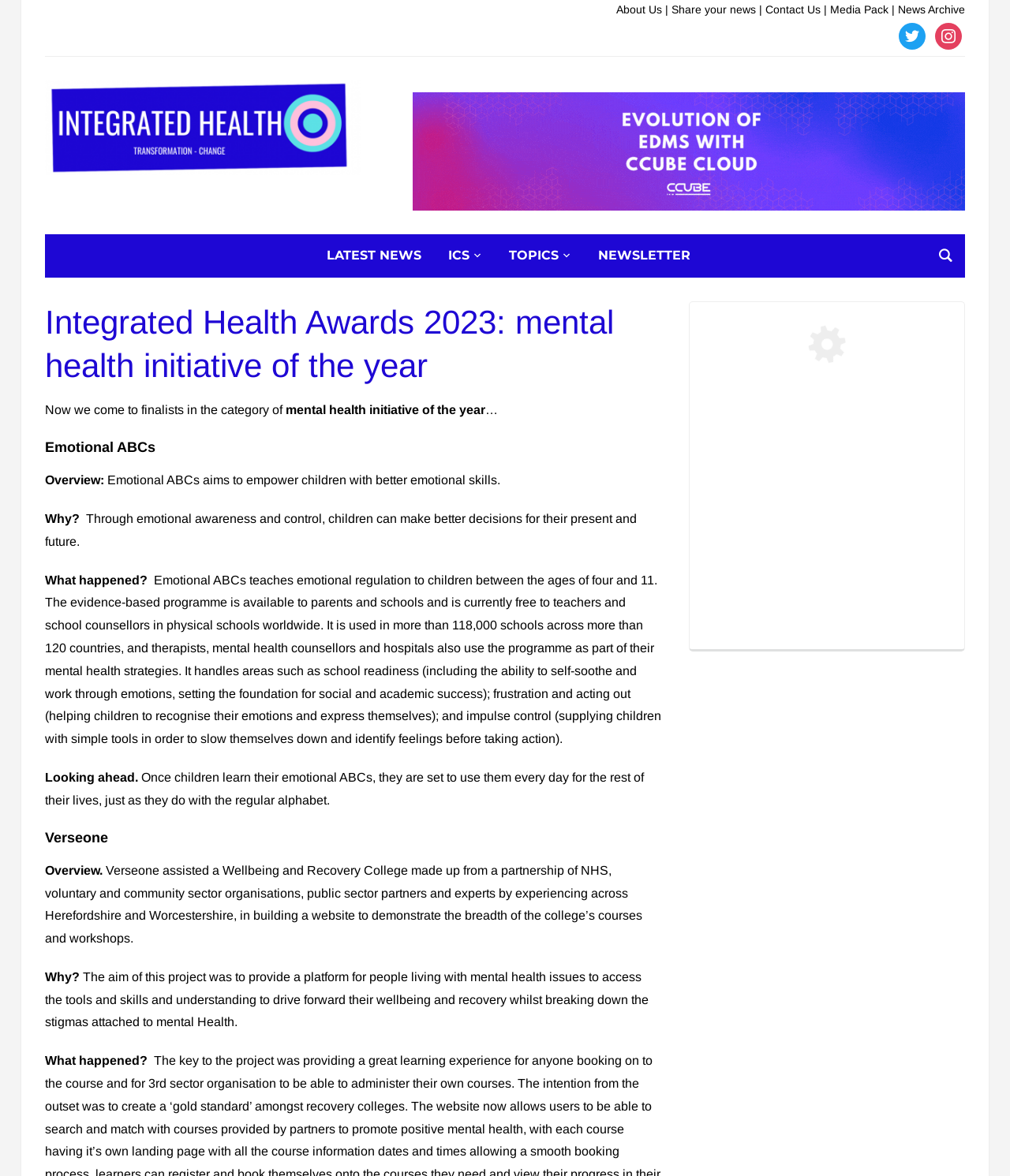Find the bounding box of the web element that fits this description: "Hurricane".

None